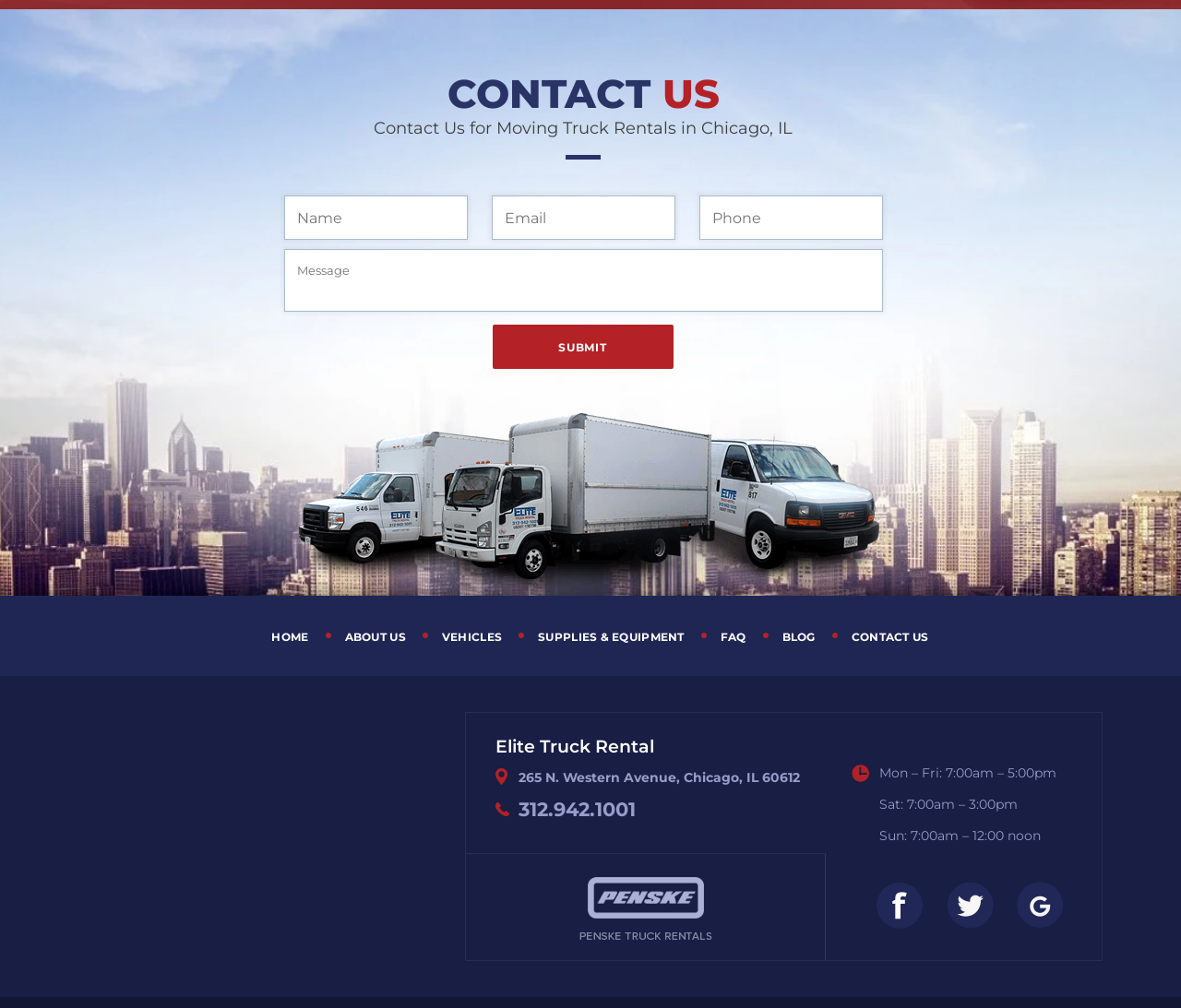Using the description "name="input_4" placeholder="Message"", predict the bounding box of the relevant HTML element.

[0.24, 0.246, 0.747, 0.308]